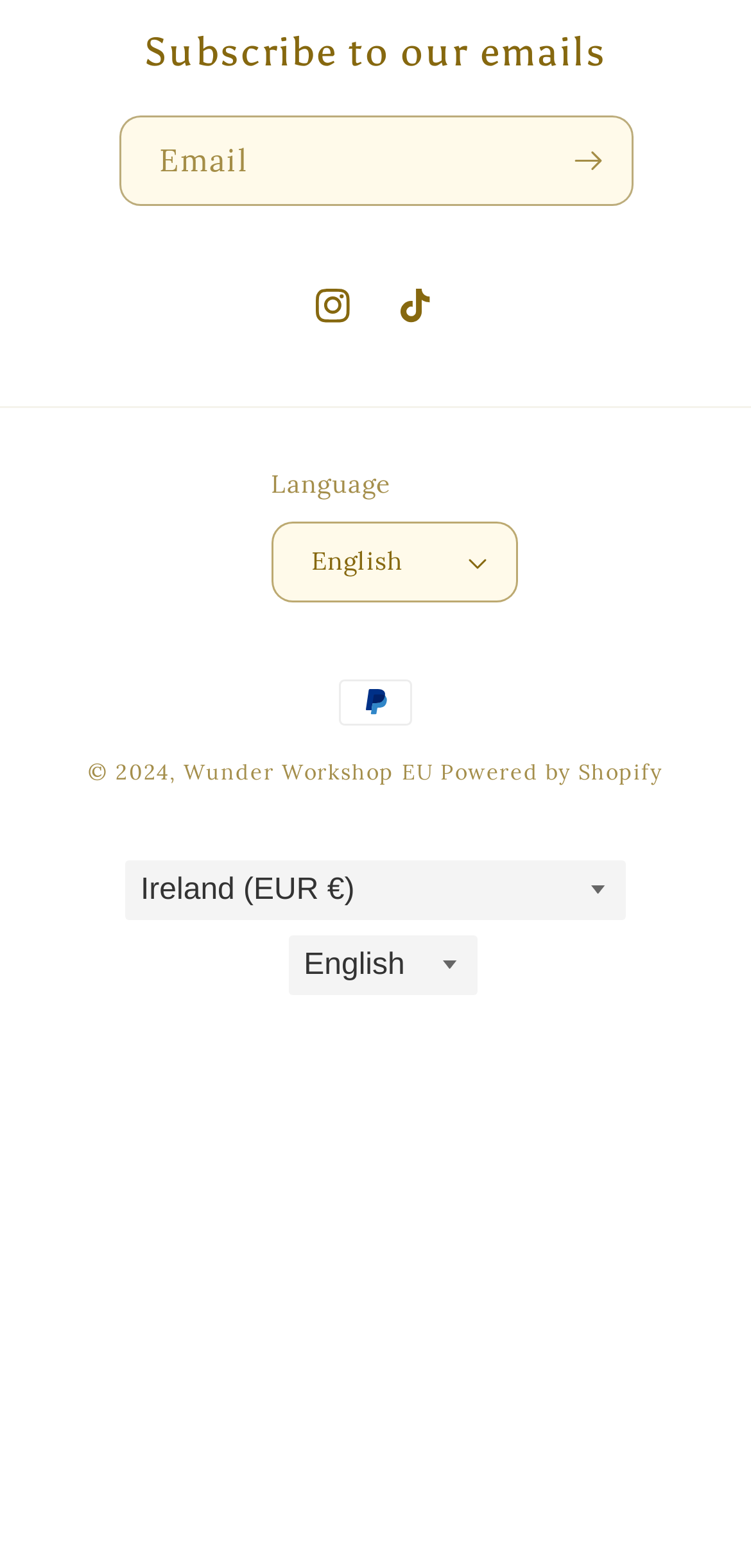Please mark the clickable region by giving the bounding box coordinates needed to complete this instruction: "Visit Instagram".

[0.387, 0.168, 0.5, 0.222]